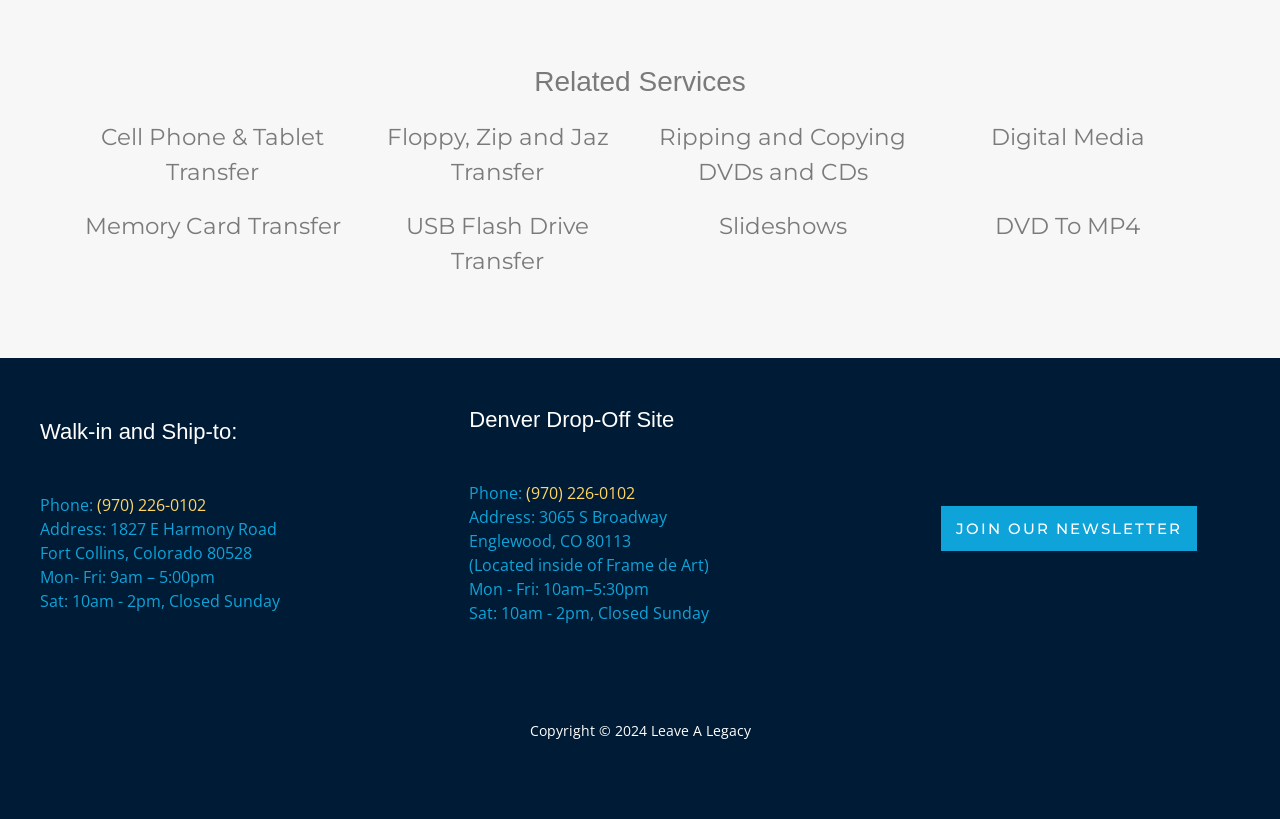Look at the image and write a detailed answer to the question: 
What services are offered by this company?

Based on the headings and links on the webpage, it appears that the company offers various data transfer services such as cell phone and tablet transfer, floppy and zip transfer, and memory card transfer. Additionally, they also offer media-related services like ripping and copying DVDs and CDs, and creating slideshows.